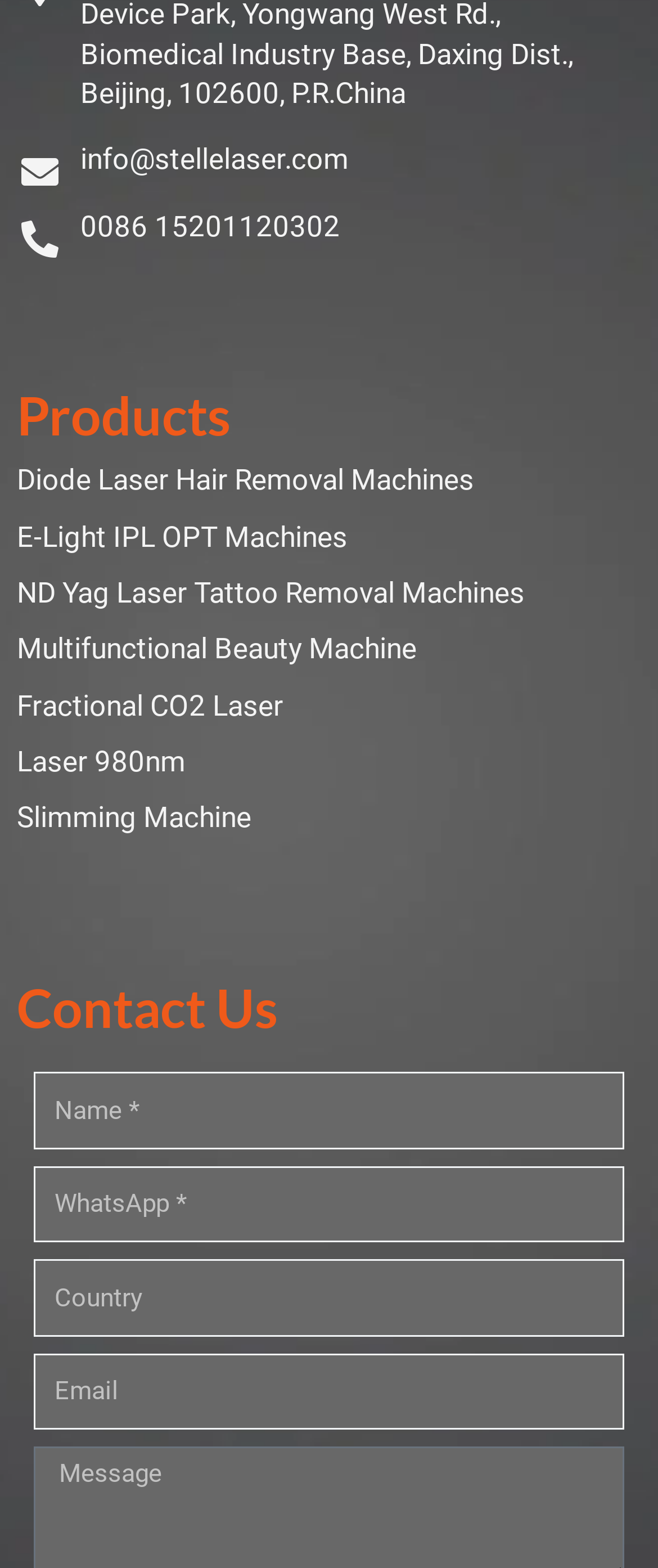Please identify the bounding box coordinates of the element's region that needs to be clicked to fulfill the following instruction: "Click on Diode Laser Hair Removal Machines". The bounding box coordinates should consist of four float numbers between 0 and 1, i.e., [left, top, right, bottom].

[0.026, 0.294, 0.974, 0.319]